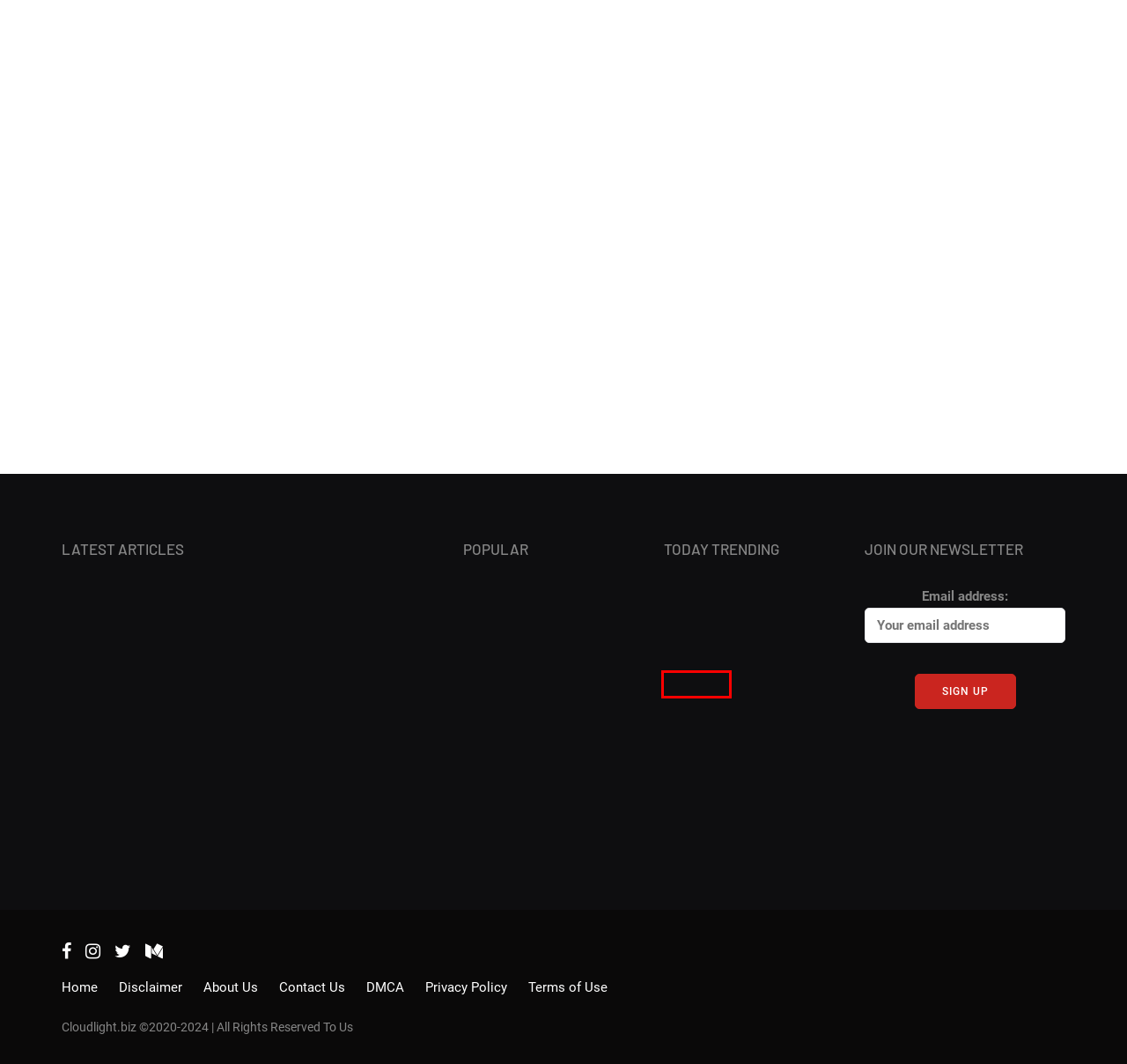Observe the provided screenshot of a webpage with a red bounding box around a specific UI element. Choose the webpage description that best fits the new webpage after you click on the highlighted element. These are your options:
A. Other - Cloudlight
B. Education - Cloudlight
C. How to Rescue Your Online Reputation With SEO - Cloudlight
D. Finance - Cloudlight
E. New Zealand Green party co-leader outlines climate change plan - Cloudlight
F. Cloudlight | The Better Way to Start the CloudLight
G. Tyrone Tate - Cloudlight
H. Document Control Software Tips For Organizations of Any Size - Cloudlight

D